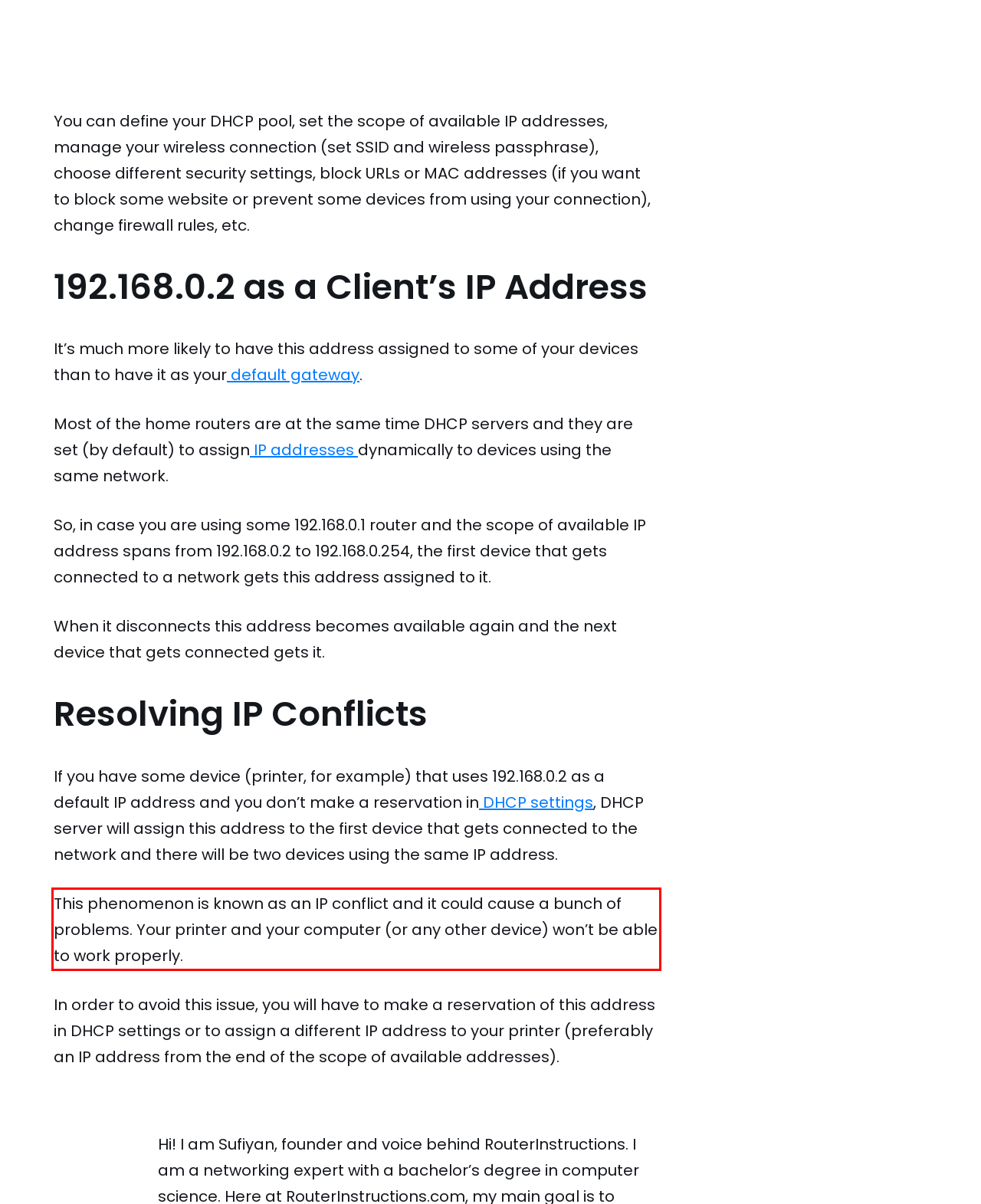Using OCR, extract the text content found within the red bounding box in the given webpage screenshot.

This phenomenon is known as an IP conflict and it could cause a bunch of problems. Your printer and your computer (or any other device) won’t be able to work properly.